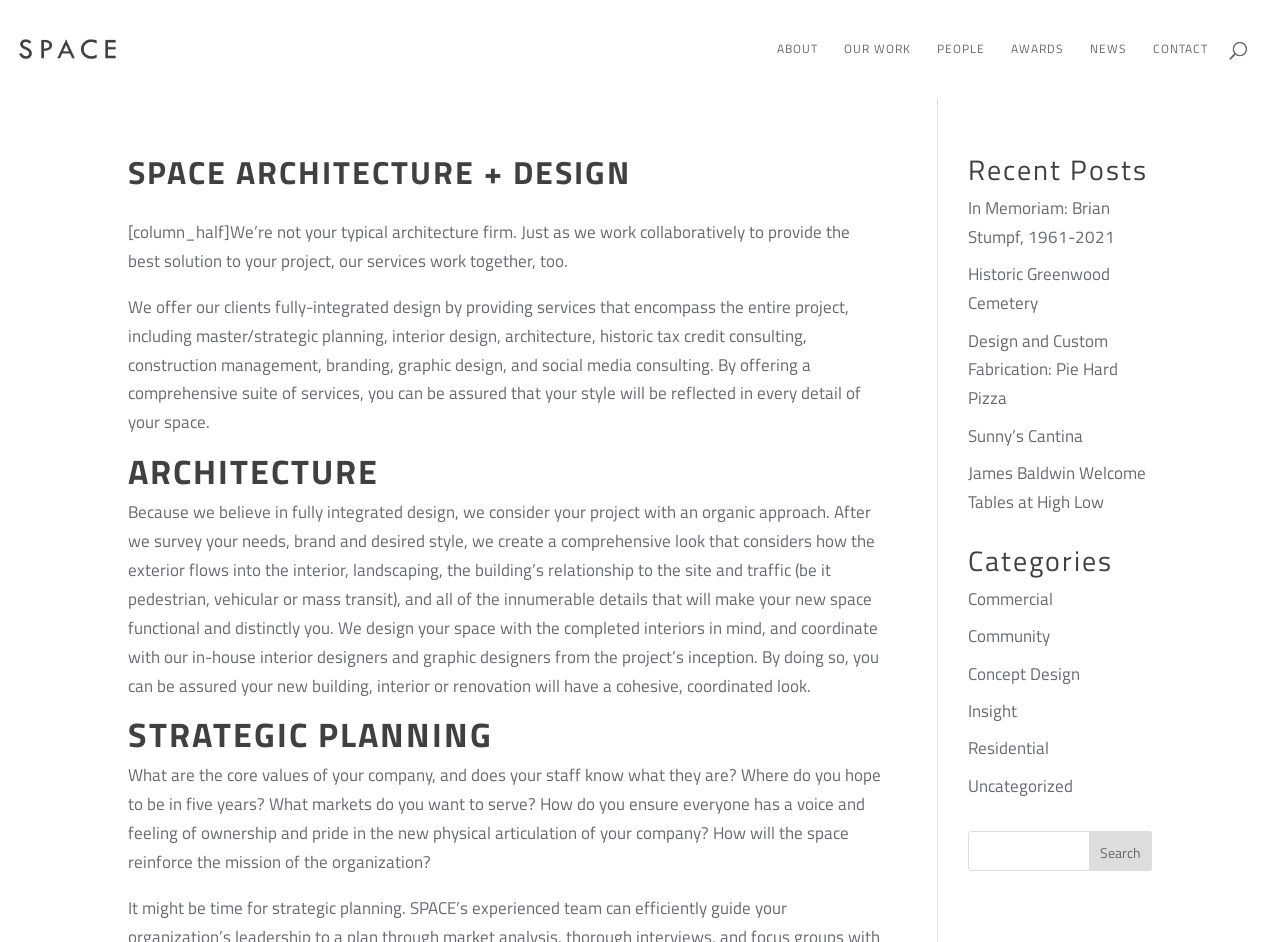Determine the primary headline of the webpage.

SPACE ARCHITECTURE + DESIGN